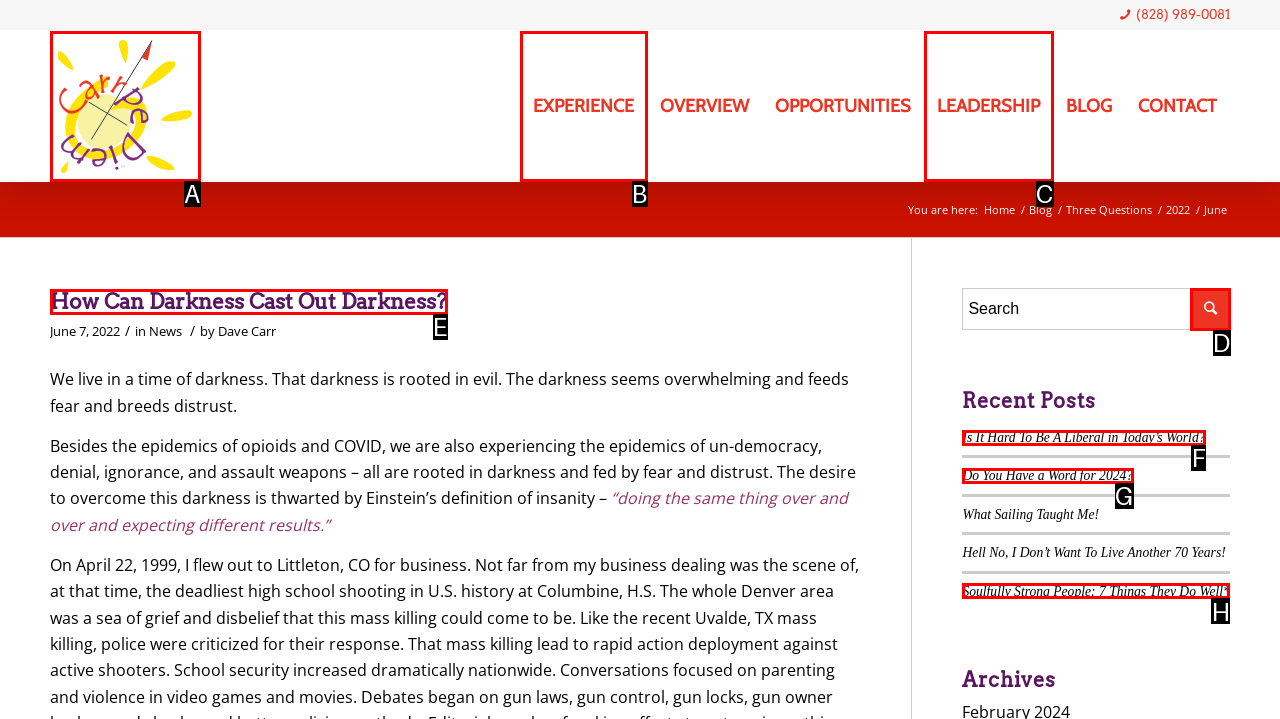Identify the HTML element that matches the description: Experience
Respond with the letter of the correct option.

B